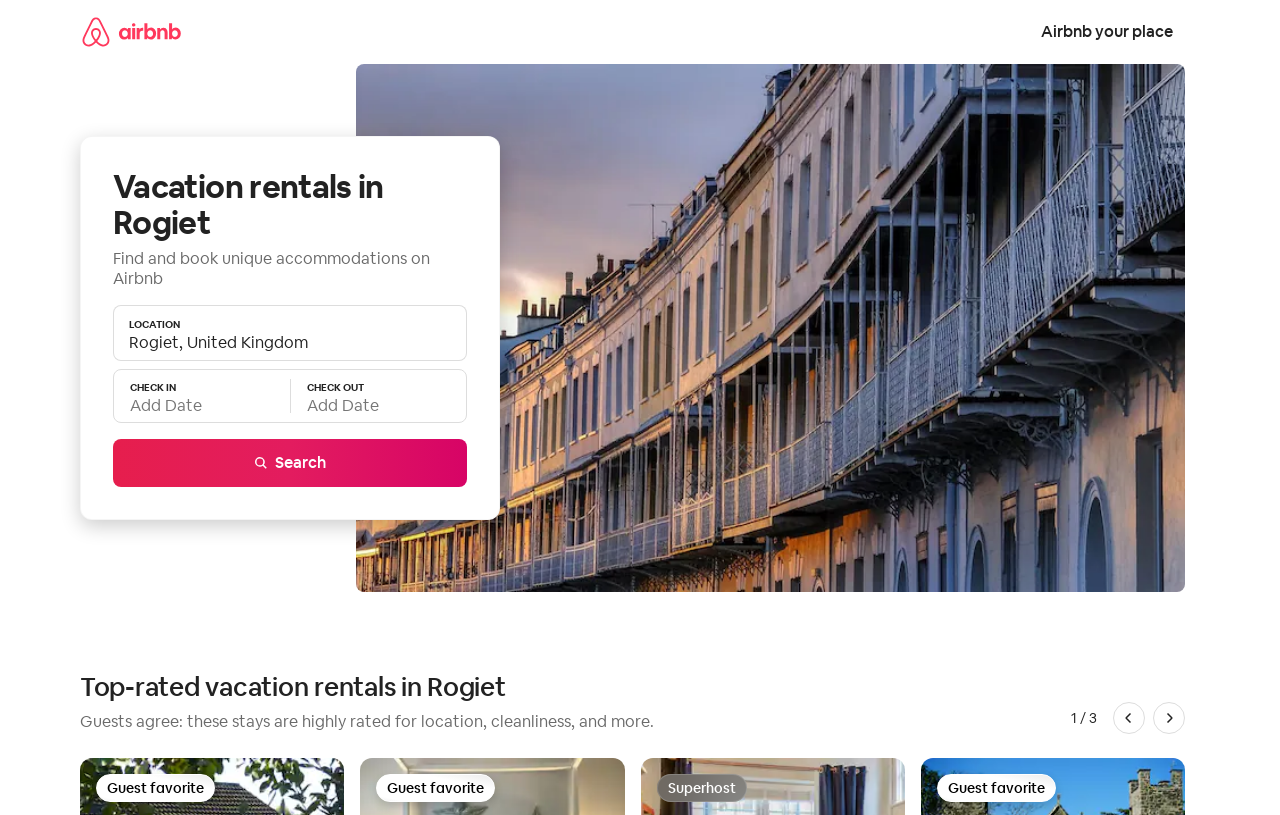Illustrate the webpage with a detailed description.

The webpage is about vacation rentals in Rogiet, United Kingdom, on Airbnb. At the top left, there is a link to the Airbnb homepage, accompanied by two images. On the top right, there is a link to "Airbnb your place". 

Below the top section, there is a heading that reads "Vacation rentals in Rogiet", followed by a brief description "Find and book unique accommodations on Airbnb". 

A search section is located below, with a location combobox that is set to "Rogiet, United Kingdom" by default. There are also input fields for "CHECK IN" and "CHECK OUT" dates, and a "Search" button. 

The main content of the page is a list of top-rated vacation rentals in Rogiet, with 4 out of 12 items showing. There is a pagination section at the bottom, indicating that there are 3 pages in total, with buttons to navigate to the previous and next pages. 

Throughout the page, there are several labels and buttons, including "Guest favorite" and "Superhost", which are likely used to filter or categorize the vacation rentals.